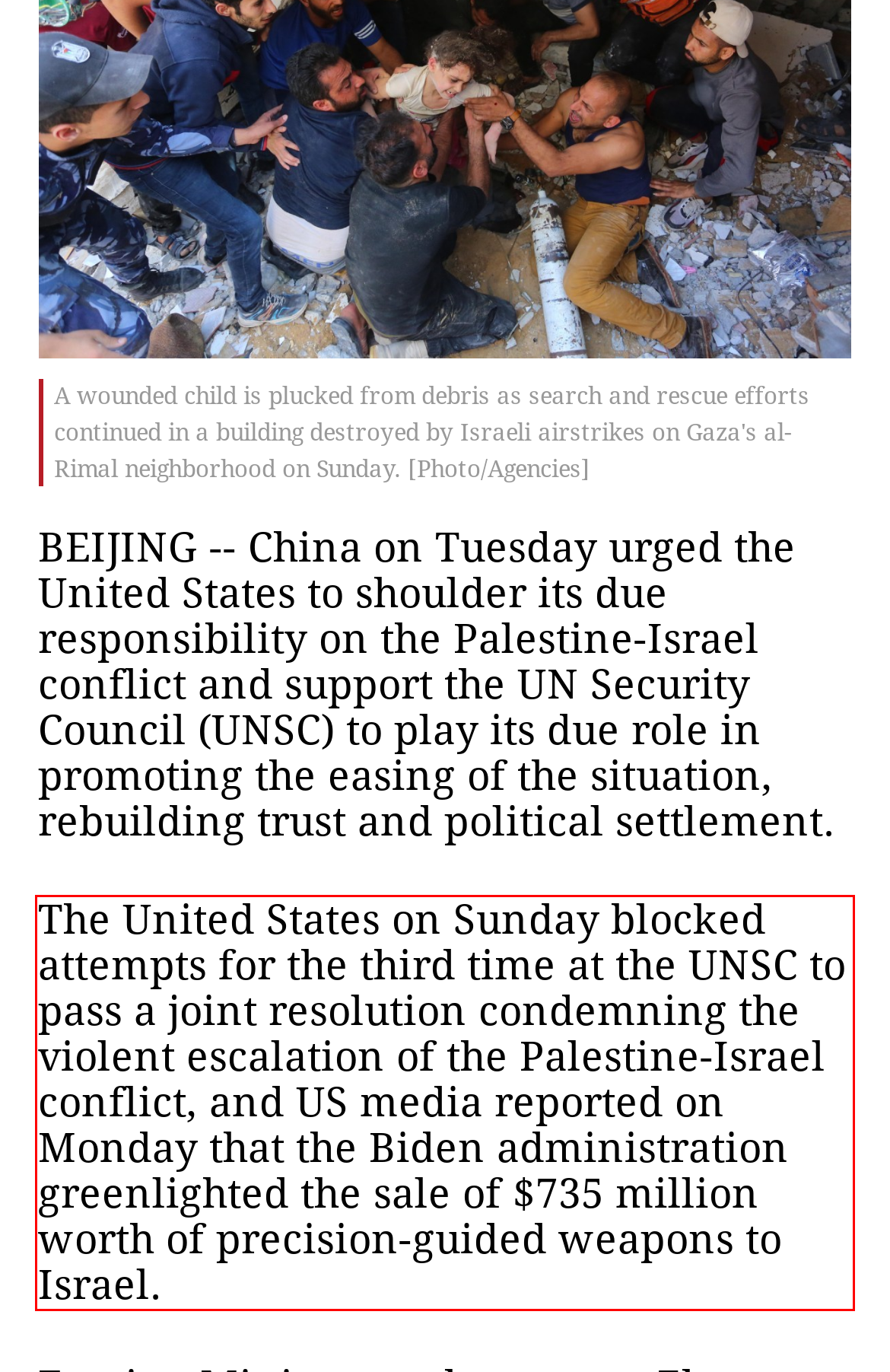Examine the screenshot of the webpage, locate the red bounding box, and perform OCR to extract the text contained within it.

The United States on Sunday blocked attempts for the third time at the UNSC to pass a joint resolution condemning the violent escalation of the Palestine-Israel conflict, and US media reported on Monday that the Biden administration greenlighted the sale of $735 million worth of precision-guided weapons to Israel.